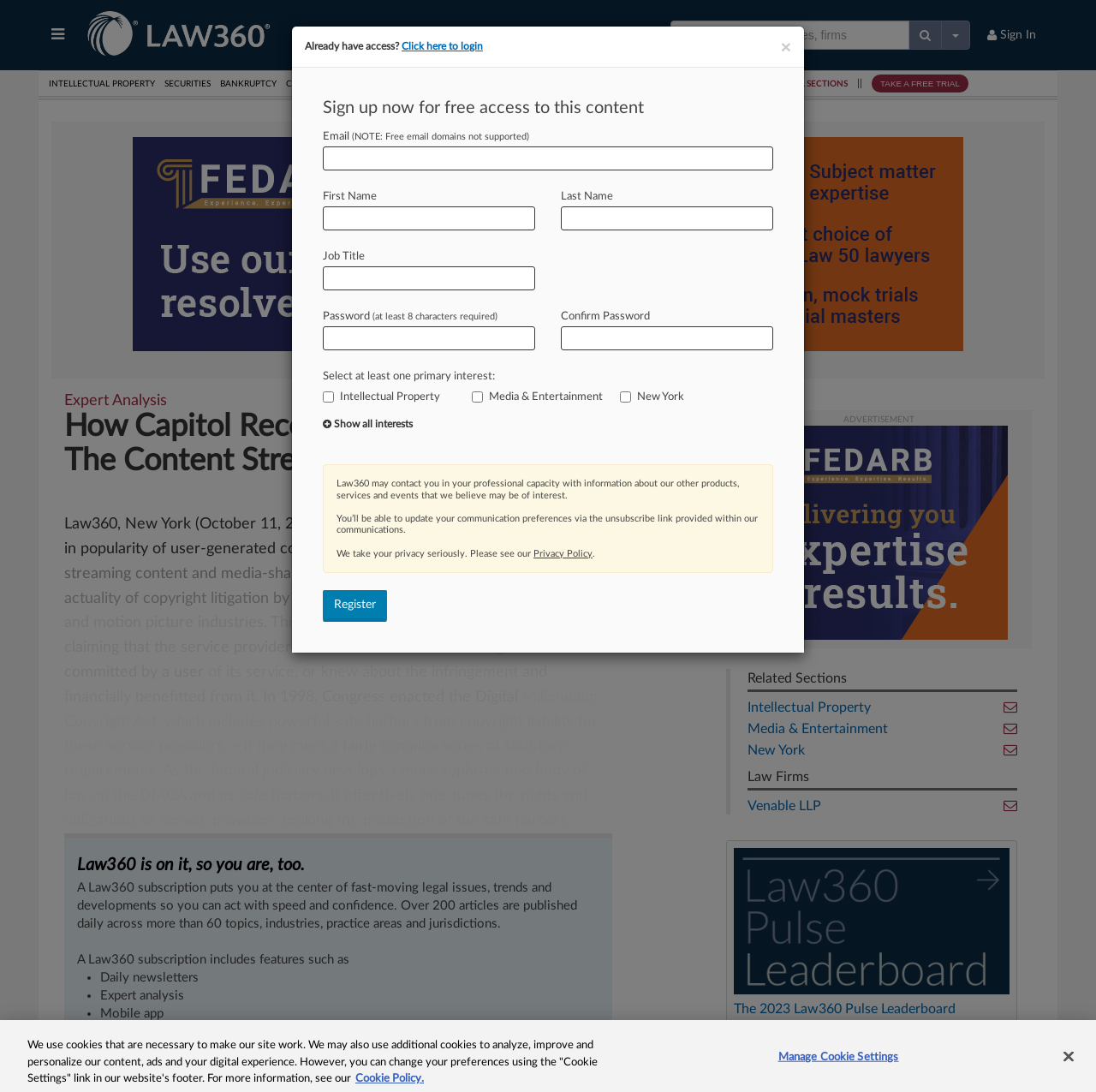Identify the bounding box coordinates of the part that should be clicked to carry out this instruction: "Subscribe or log in".

[0.489, 0.334, 0.554, 0.342]